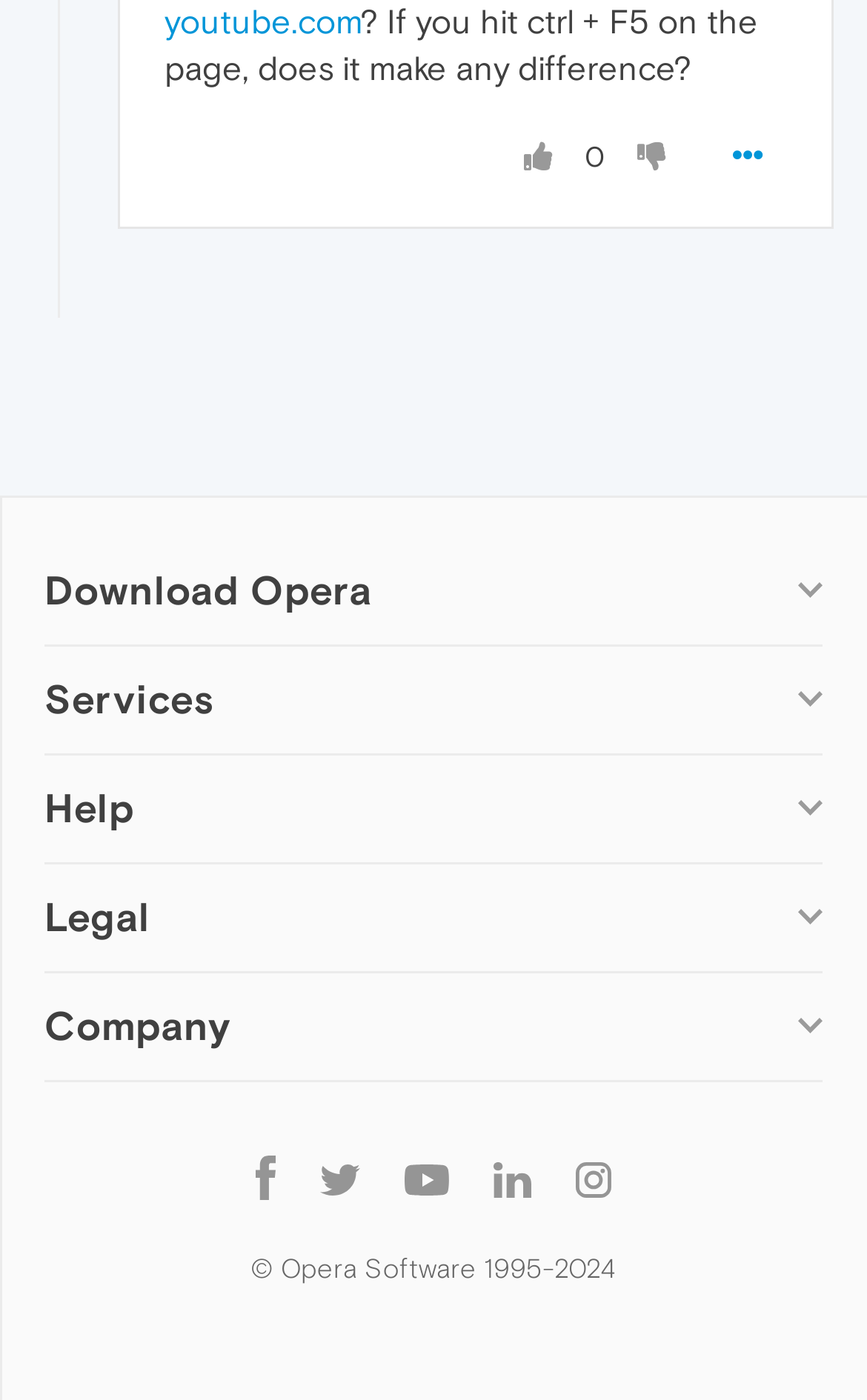Please give a succinct answer to the question in one word or phrase:
How many types of Opera browsers are available for download?

7